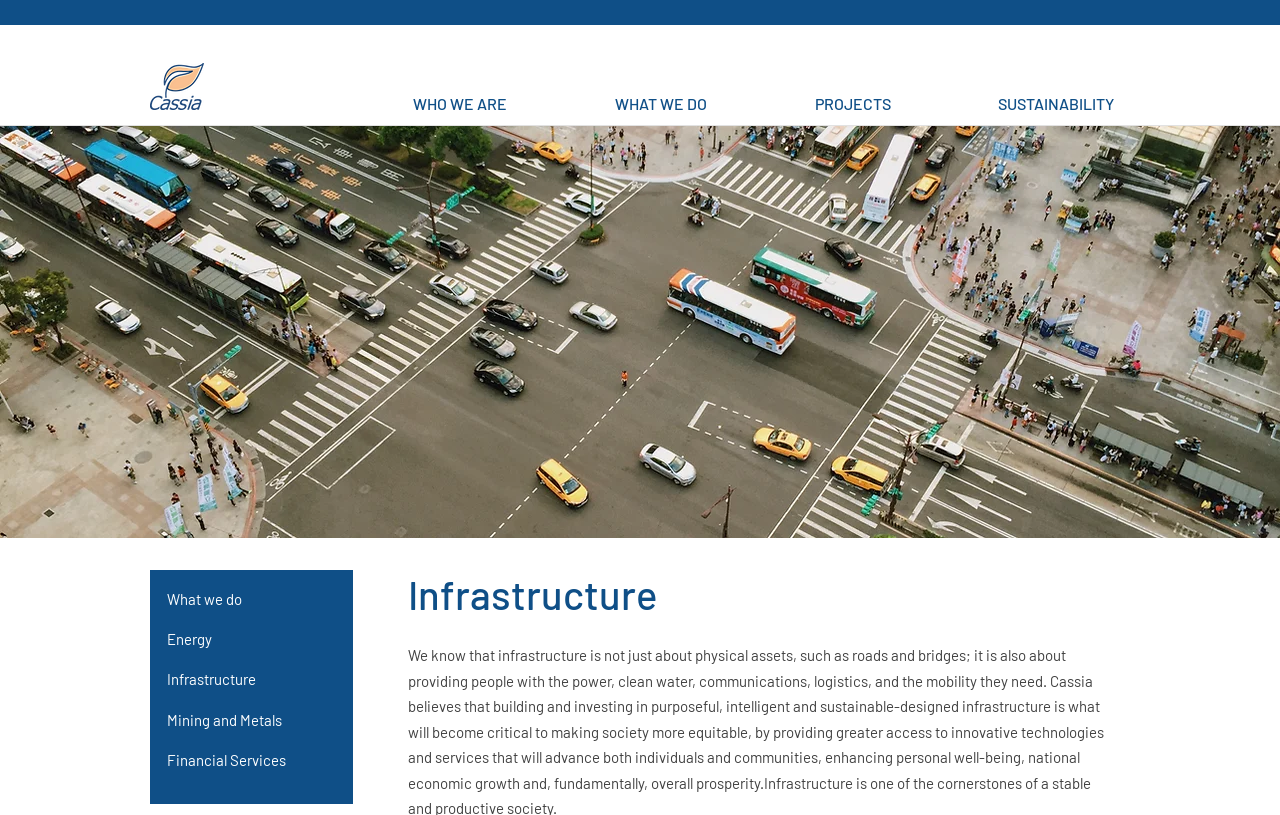Determine the bounding box coordinates of the clickable element to achieve the following action: 'Go to PROJECTS'. Provide the coordinates as four float values between 0 and 1, formatted as [left, top, right, bottom].

[0.595, 0.114, 0.738, 0.135]